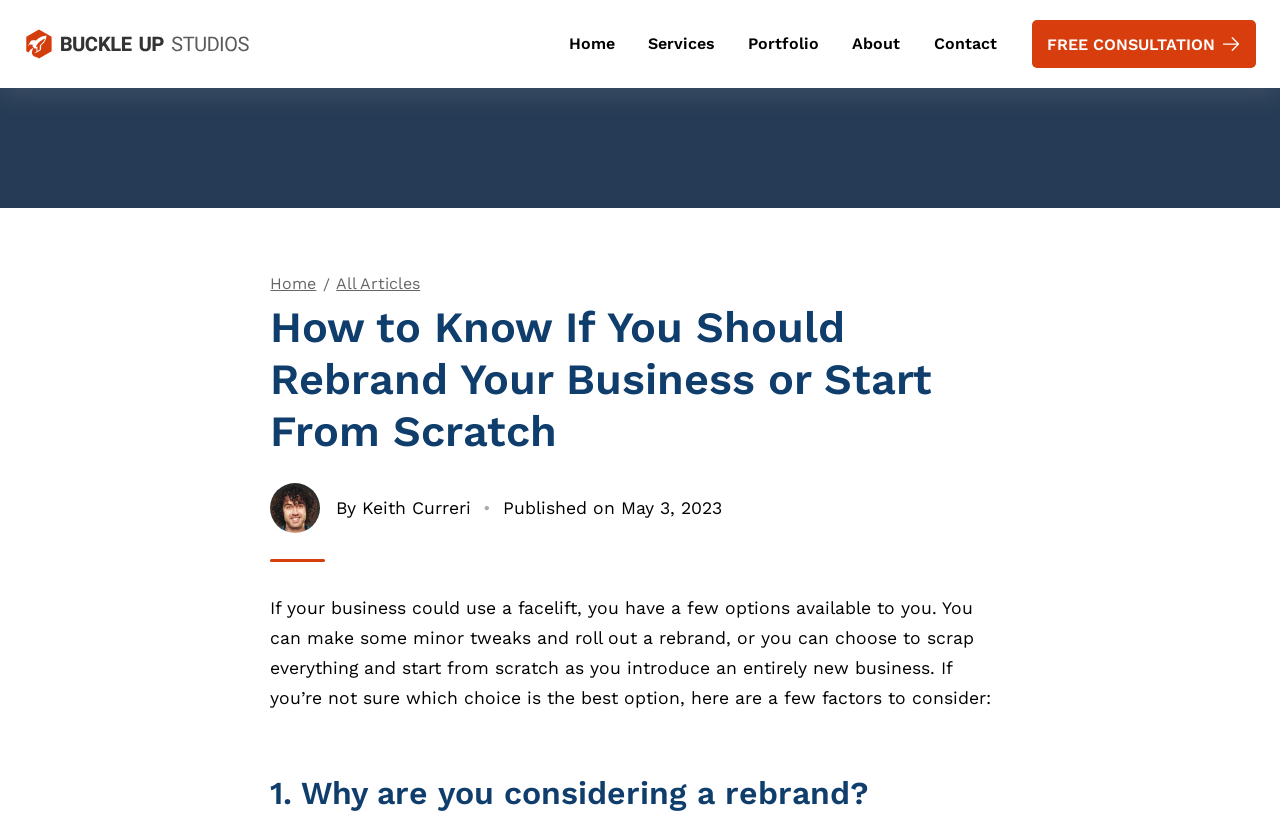Provide the bounding box coordinates of the HTML element described as: "Contact". The bounding box coordinates should be four float numbers between 0 and 1, i.e., [left, top, right, bottom].

[0.729, 0.038, 0.779, 0.067]